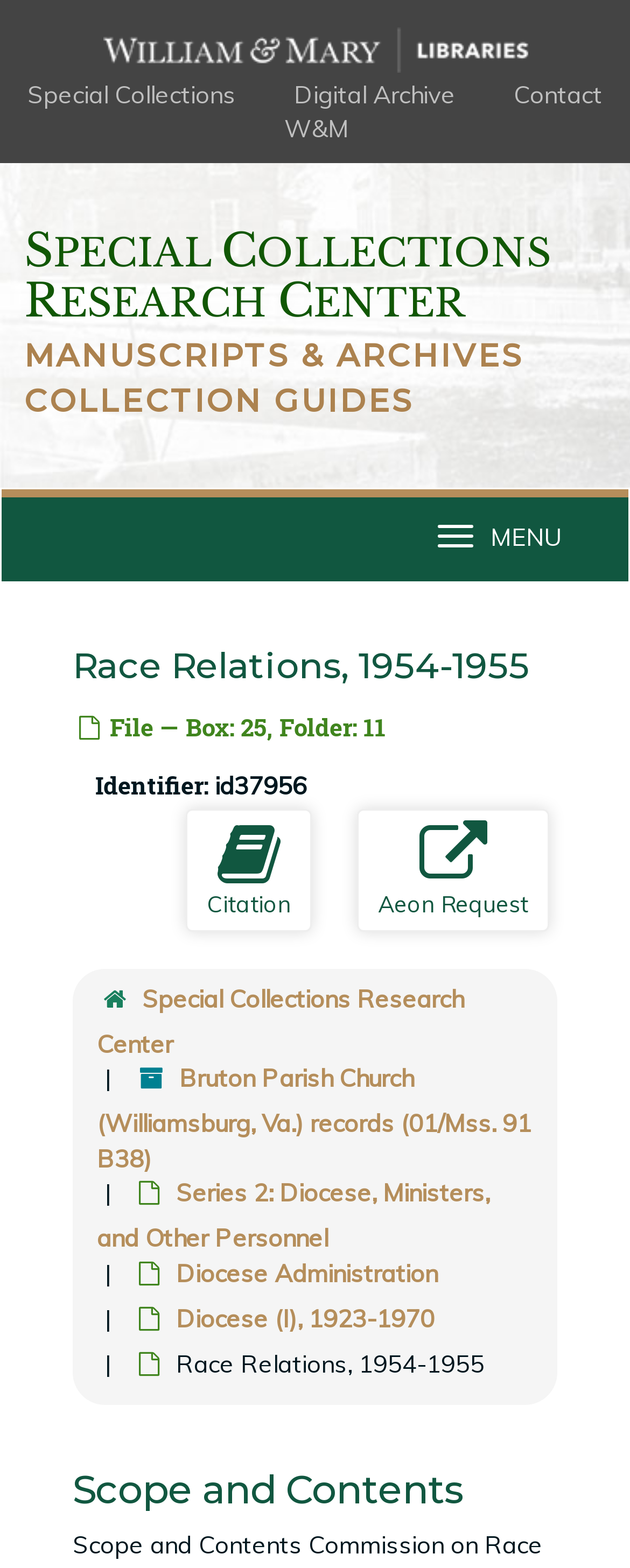Locate the bounding box coordinates of the item that should be clicked to fulfill the instruction: "View Diocese Administration".

[0.279, 0.802, 0.695, 0.822]